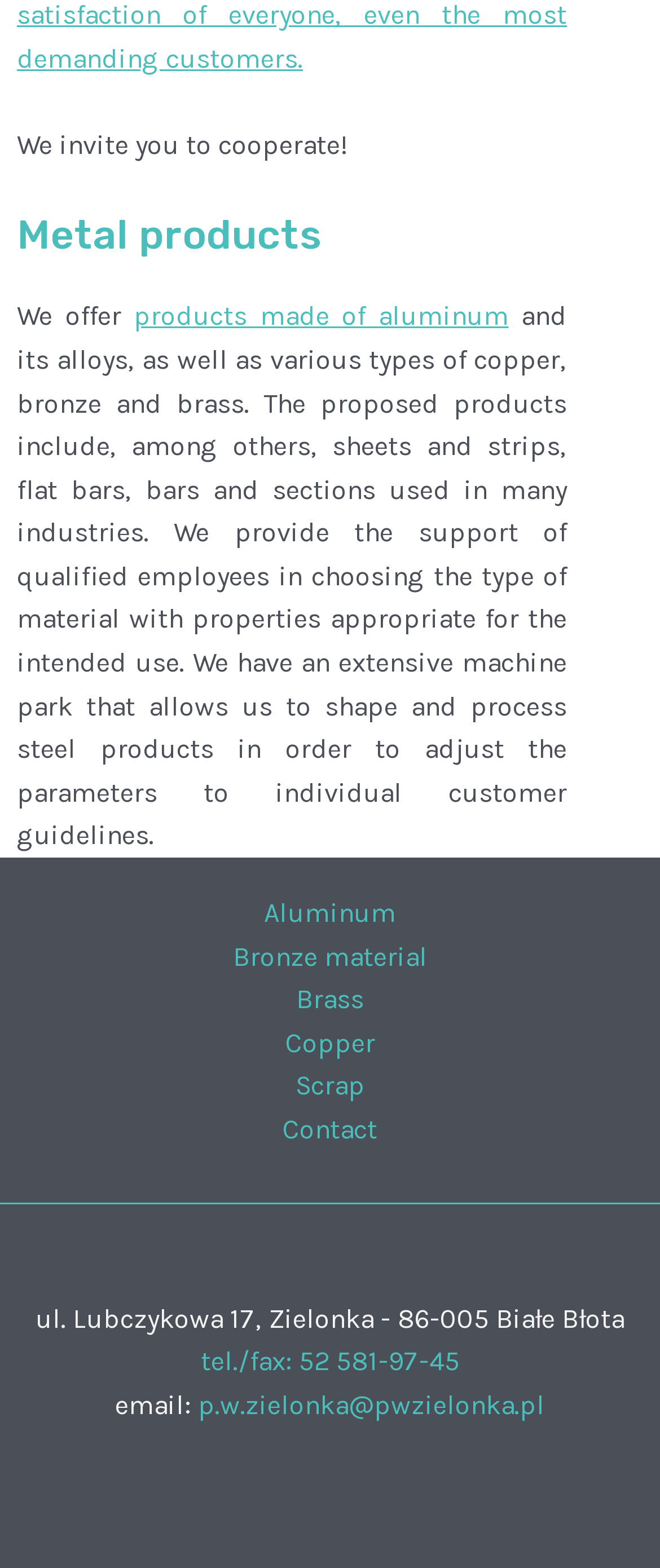Give a one-word or one-phrase response to the question:
What types of materials are offered?

Aluminum, copper, bronze, brass